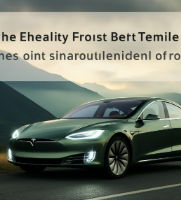What is the theme of the article related to the image?
Please answer the question with a single word or phrase, referencing the image.

Automotive innovation